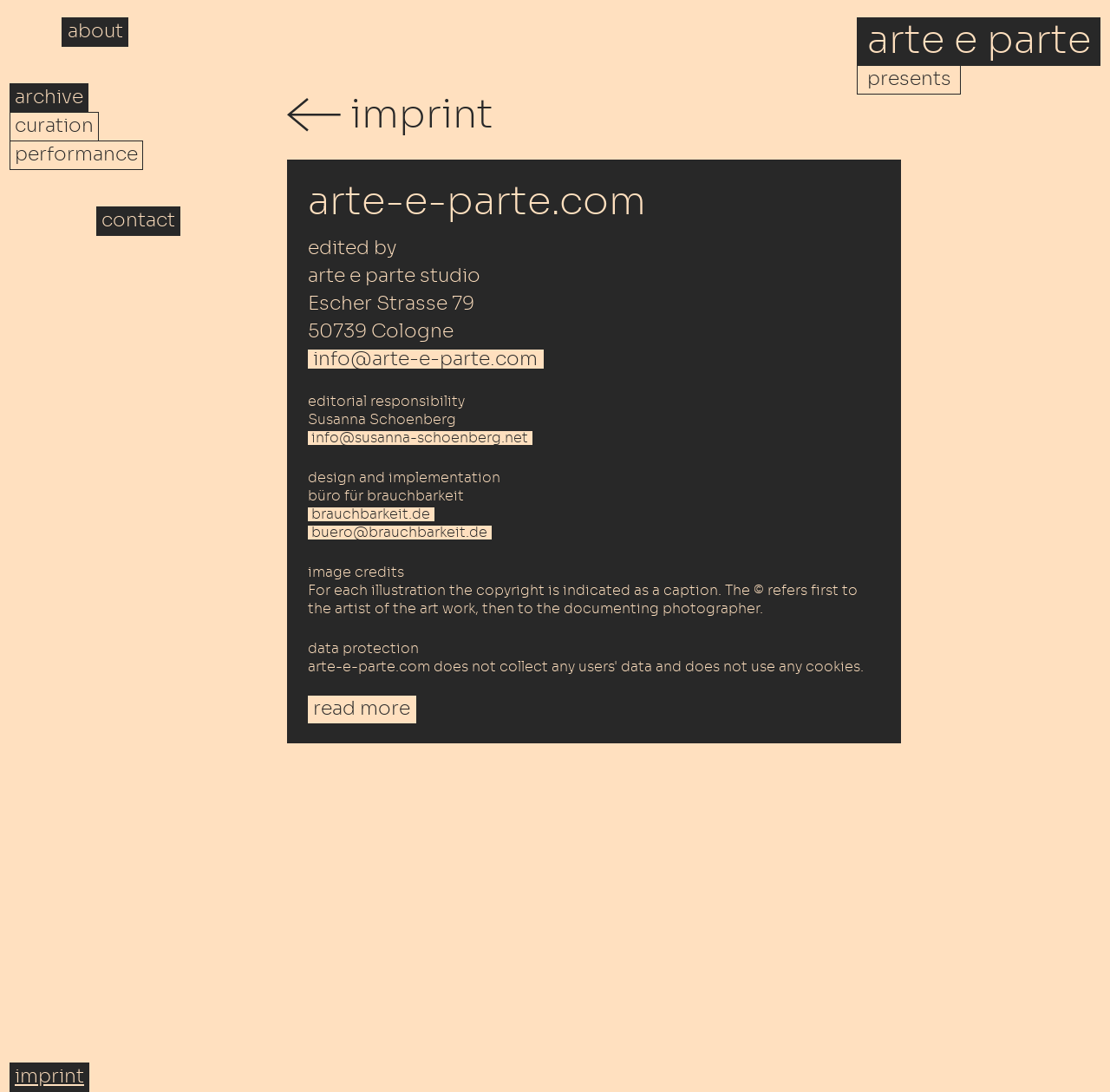Identify the coordinates of the bounding box for the element described below: "arte e parte presents". Return the coordinates as four float numbers between 0 and 1: [left, top, right, bottom].

[0.772, 0.017, 0.992, 0.086]